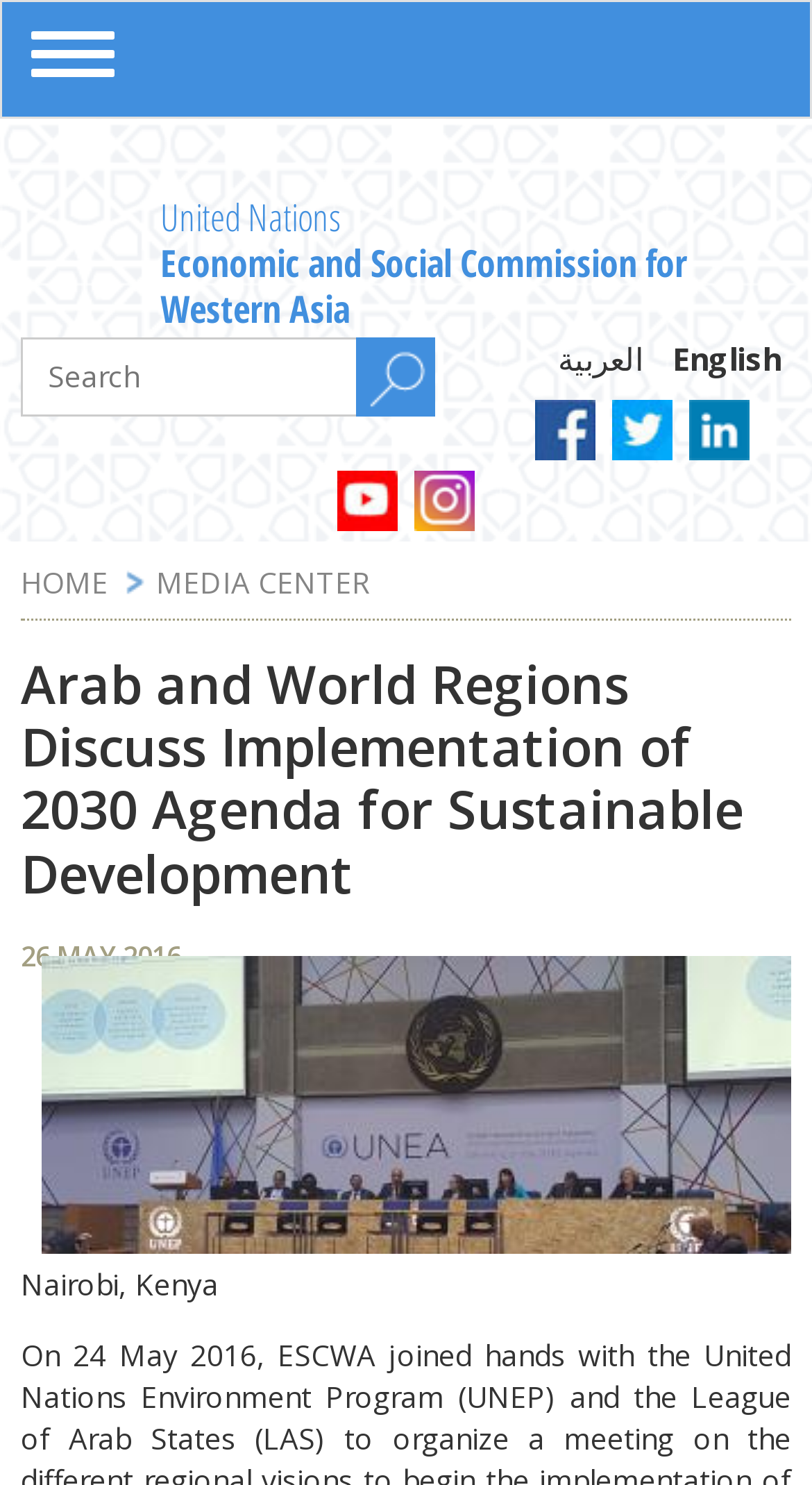What is the principal heading displayed on the webpage?

United Nations
Economic and Social Commission for Western Asia